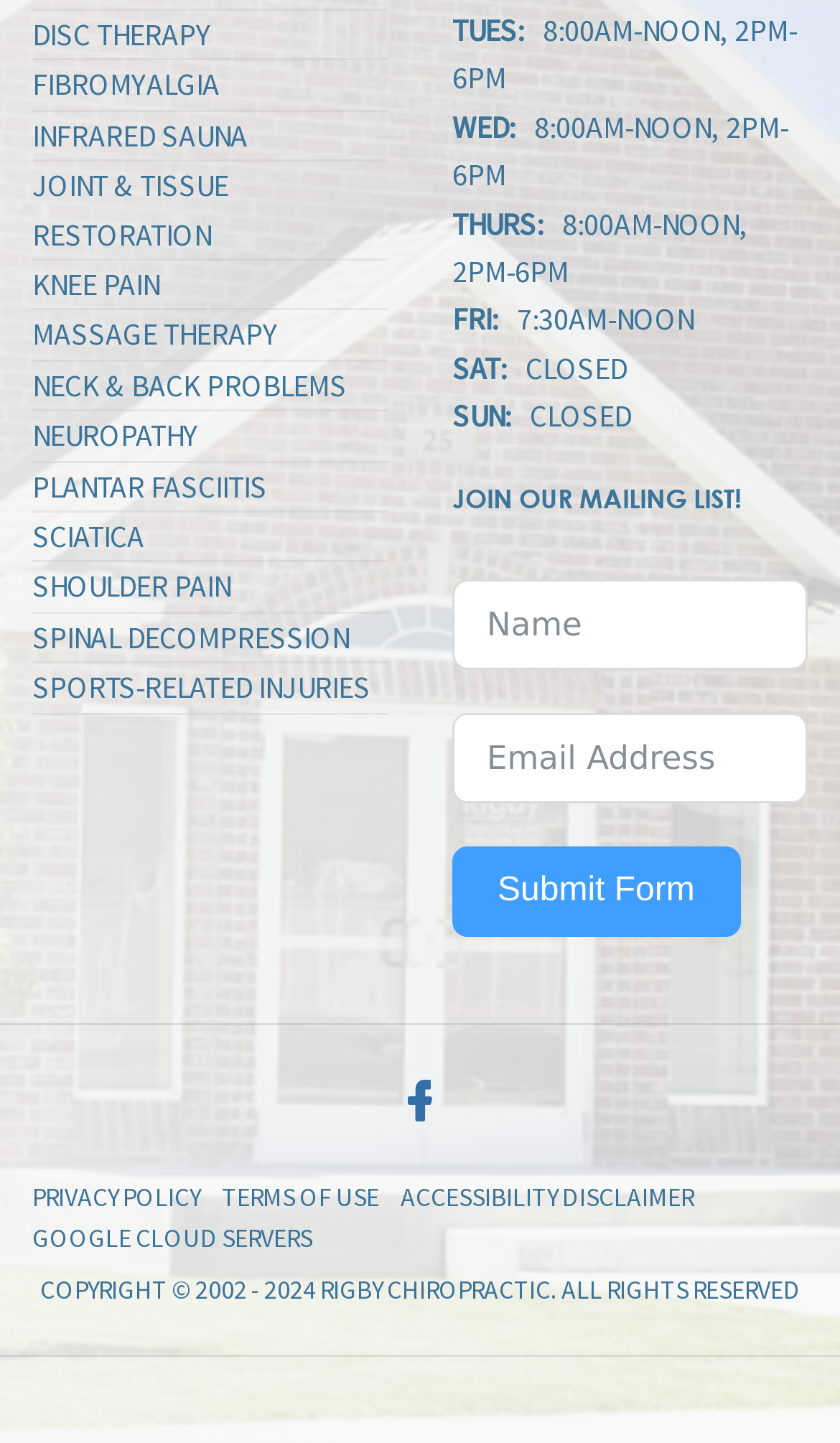Find the bounding box coordinates for the UI element that matches this description: "Vol. 18 No. 3 (2023)".

None